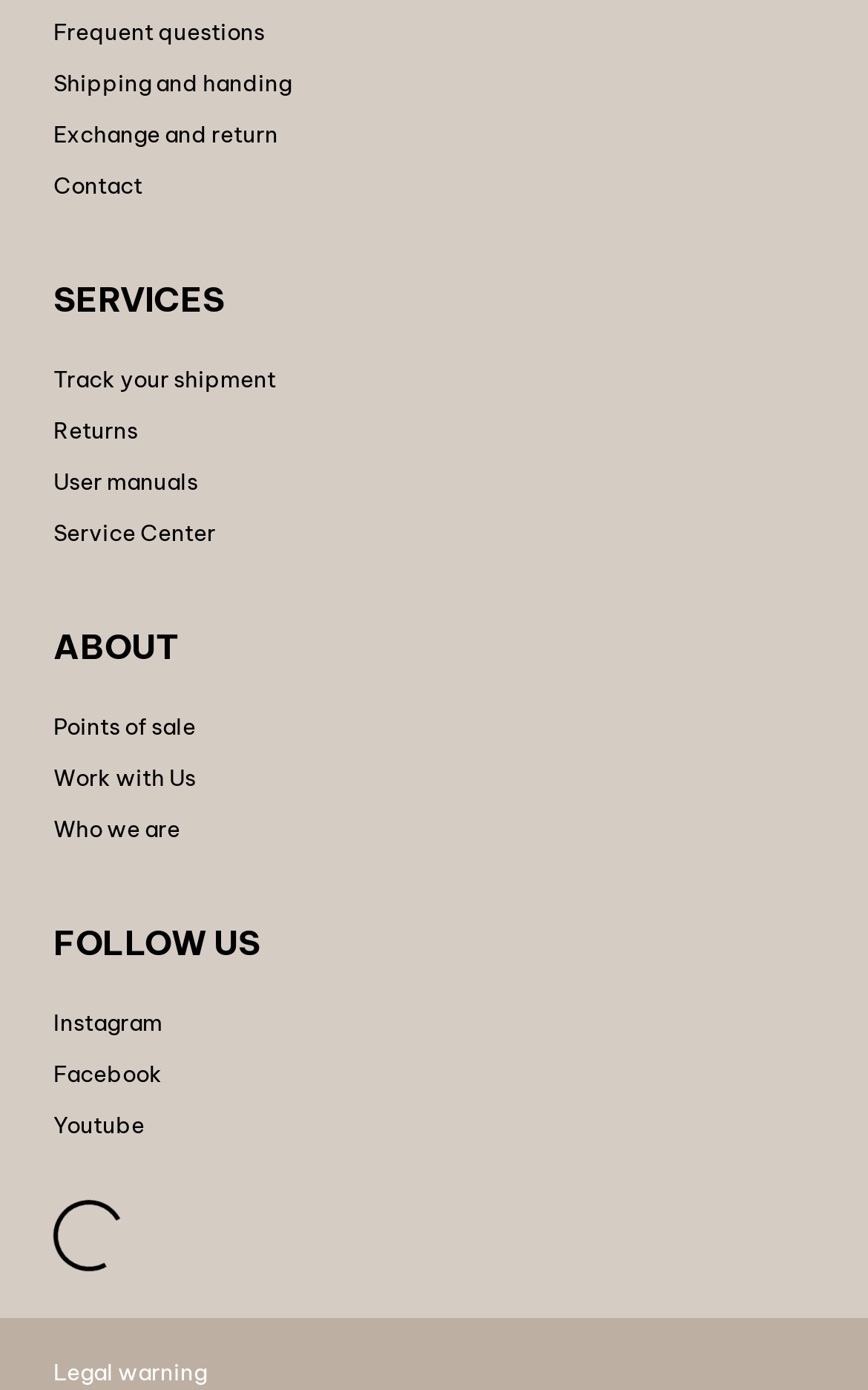How many social media links are available? Based on the image, give a response in one word or a short phrase.

3